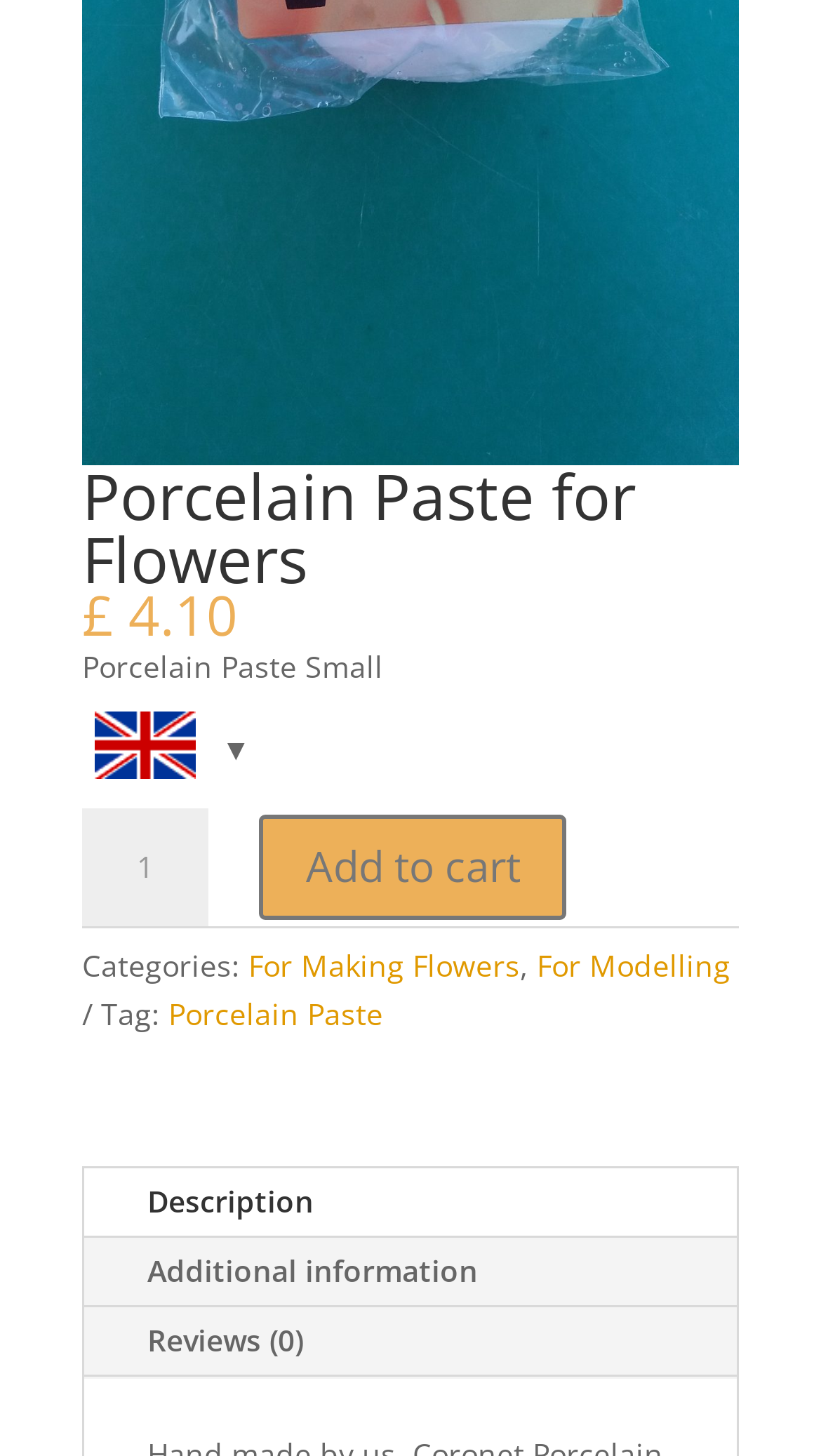What is the purpose of the button with the text 'Add to cart'?
Give a detailed response to the question by analyzing the screenshot.

The purpose of the button with the text 'Add to cart' can be inferred by examining the button element with the OCR text 'Add to cart', which is likely to add the product to the cart when clicked.